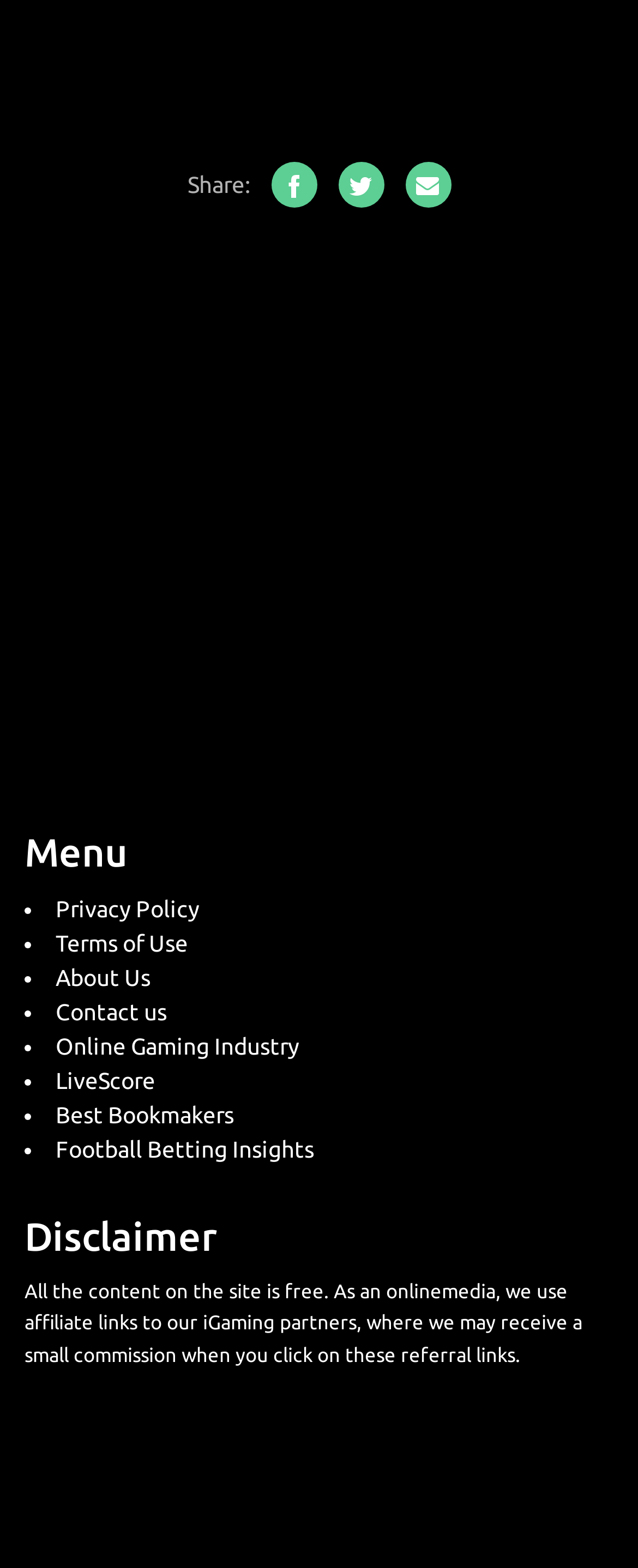Determine the bounding box coordinates of the element's region needed to click to follow the instruction: "Click on the 'I' link". Provide these coordinates as four float numbers between 0 and 1, formatted as [left, top, right, bottom].

[0.424, 0.104, 0.496, 0.133]